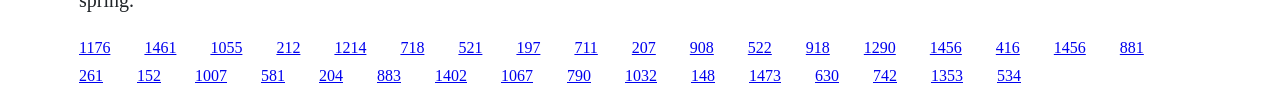Please find the bounding box coordinates of the element that you should click to achieve the following instruction: "click the last link". The coordinates should be presented as four float numbers between 0 and 1: [left, top, right, bottom].

[0.779, 0.681, 0.798, 0.852]